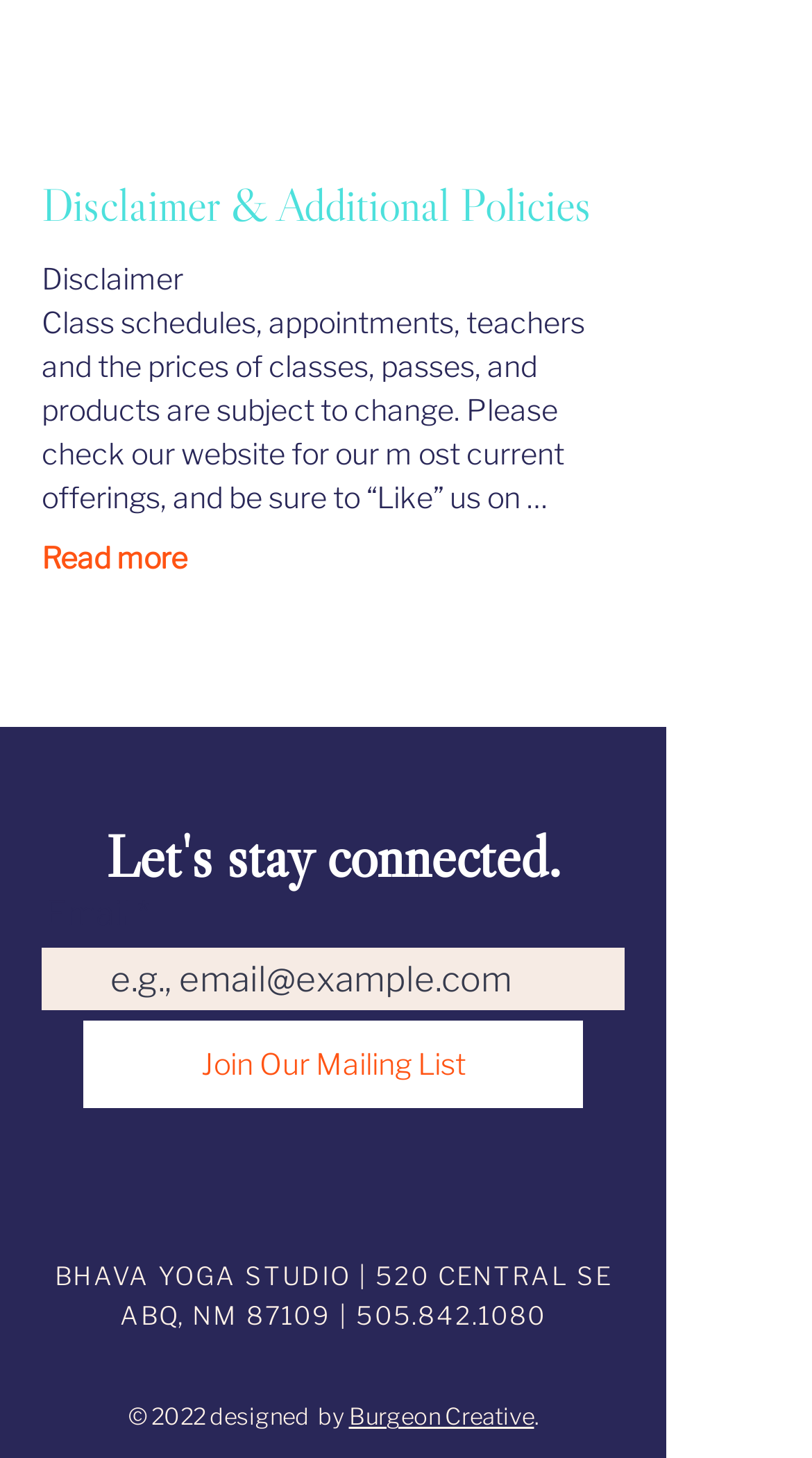What is the name of the yoga studio?
Carefully analyze the image and provide a detailed answer to the question.

I found the name of the yoga studio by looking at the static text element that contains the address of the studio, which is 'BHAVA YOGA STUDIO | 520 CENTRAL SE ABQ, NM 87109 |'.